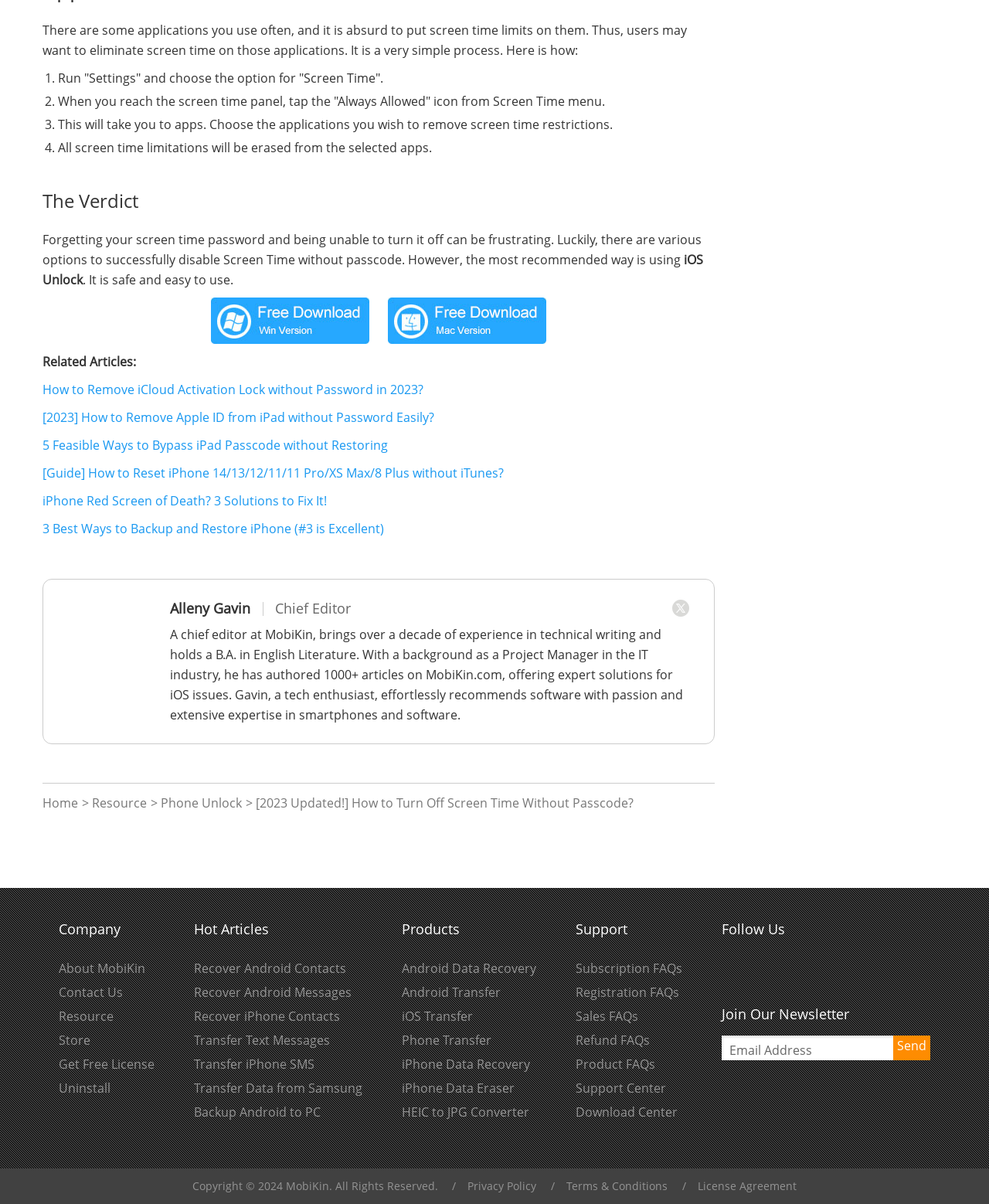Locate the bounding box coordinates of the UI element described by: "alt="ios unlock for win"". The bounding box coordinates should consist of four float numbers between 0 and 1, i.e., [left, top, right, bottom].

[0.213, 0.258, 0.373, 0.273]